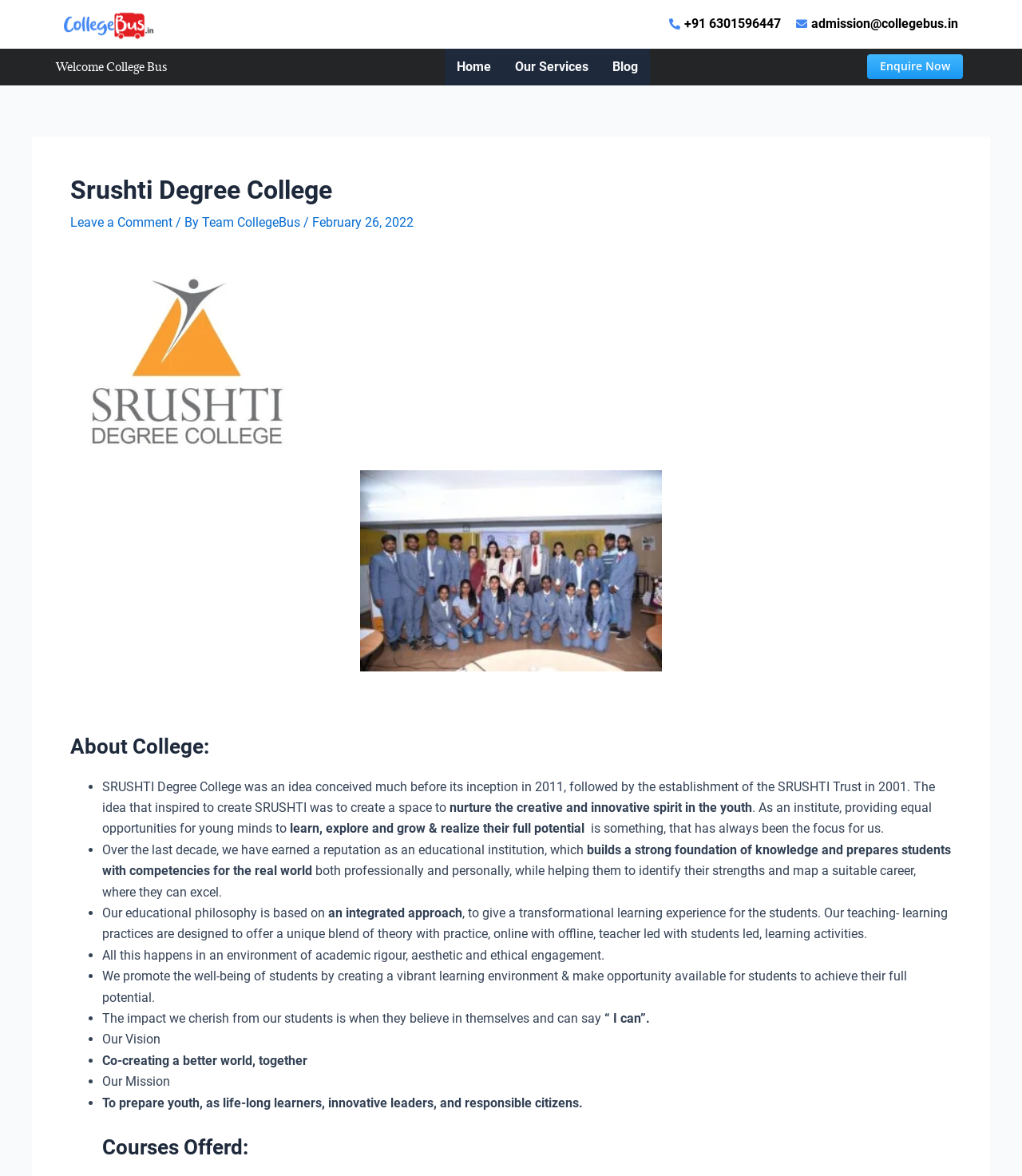Specify the bounding box coordinates of the region I need to click to perform the following instruction: "Visit the 'Home' page". The coordinates must be four float numbers in the range of 0 to 1, i.e., [left, top, right, bottom].

[0.435, 0.041, 0.492, 0.072]